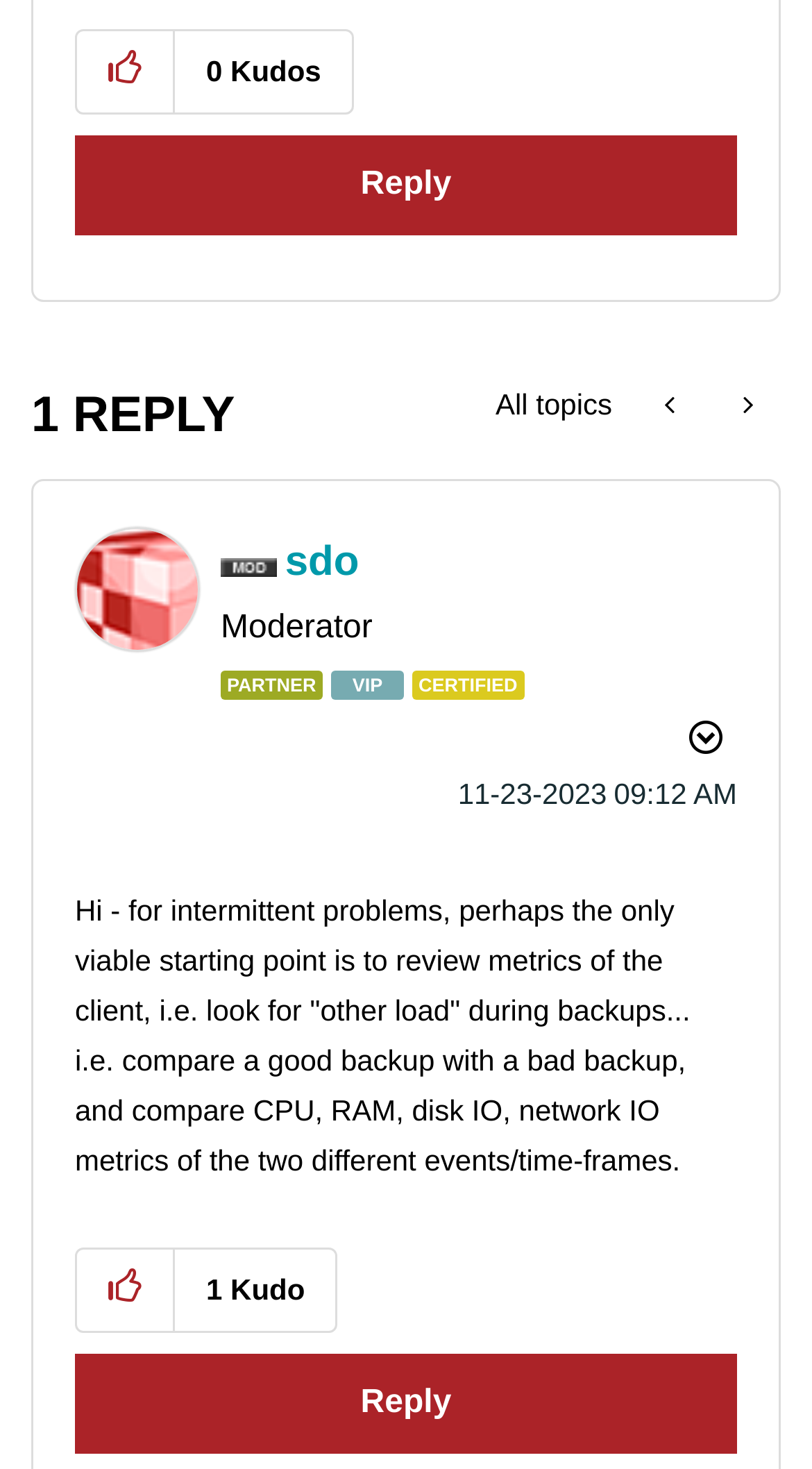Determine the bounding box coordinates of the target area to click to execute the following instruction: "Give kudos to this post."

[0.095, 0.021, 0.215, 0.077]